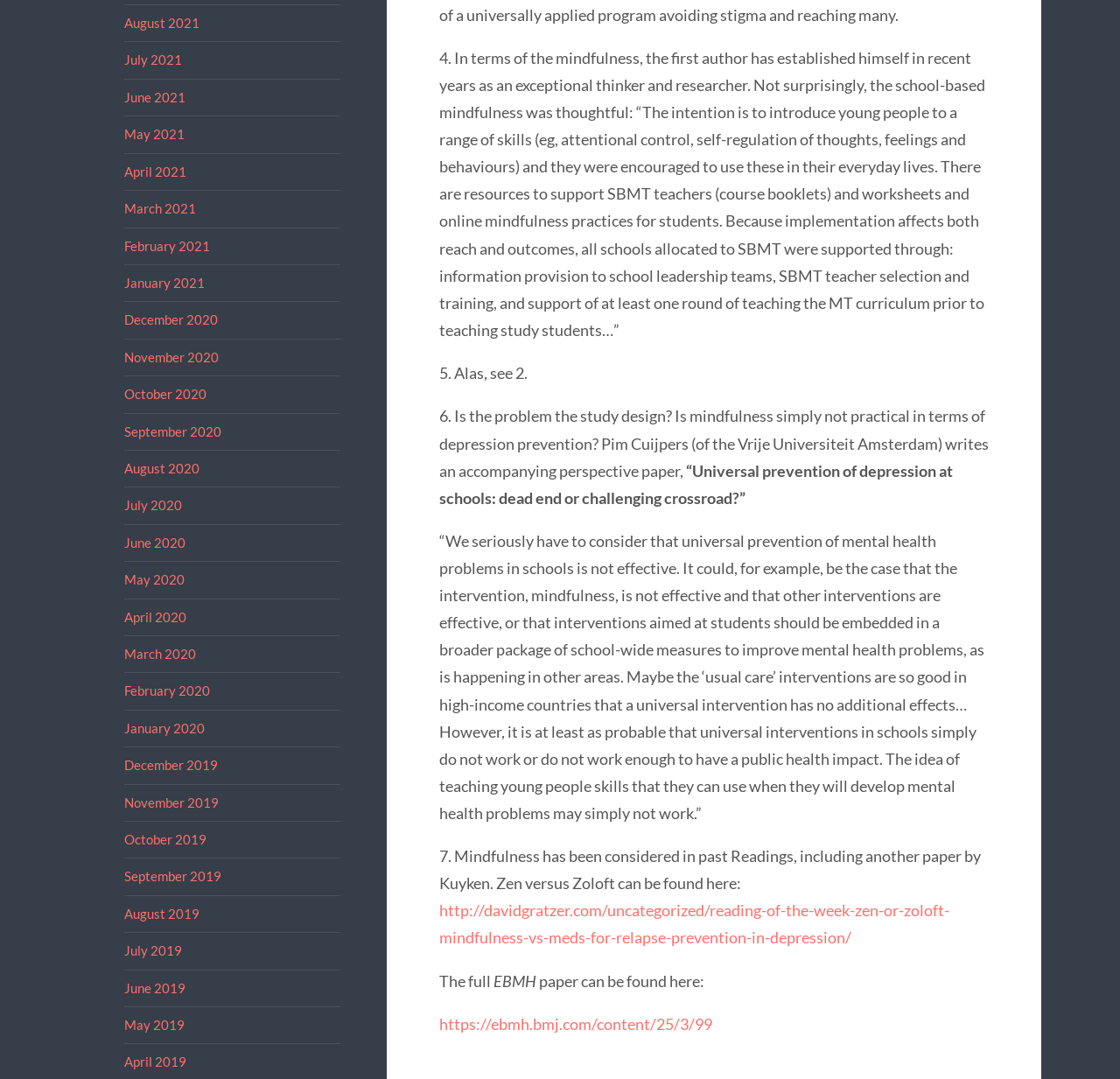Determine the bounding box coordinates of the element's region needed to click to follow the instruction: "Click on the link to read the perspective paper by Pim Cuijpers". Provide these coordinates as four float numbers between 0 and 1, formatted as [left, top, right, bottom].

[0.392, 0.427, 0.851, 0.47]